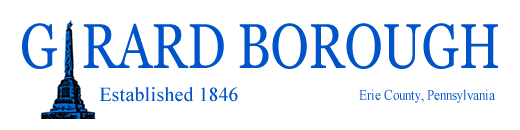Provide your answer in one word or a succinct phrase for the question: 
In what year was Girard Borough established?

1846